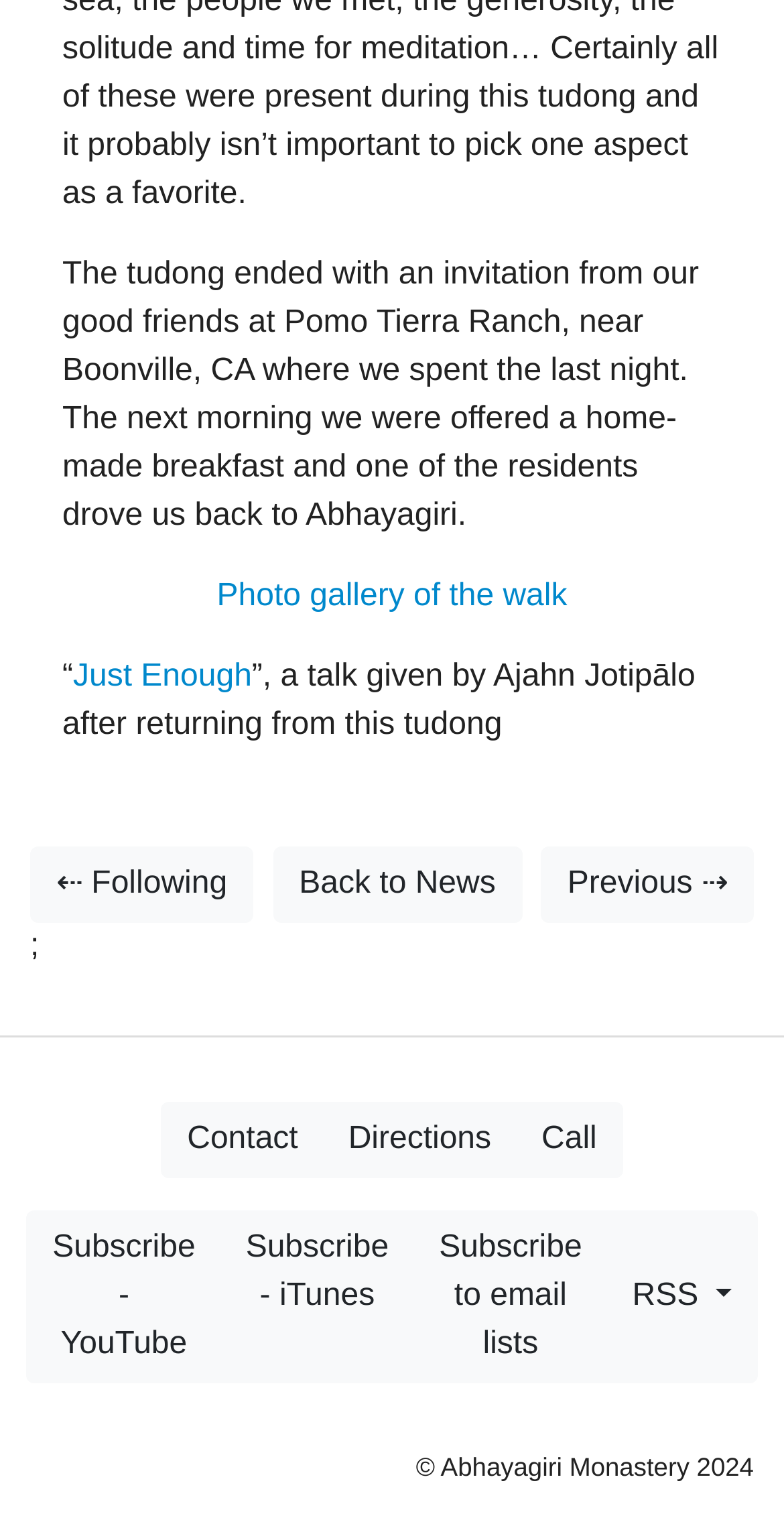Indicate the bounding box coordinates of the element that must be clicked to execute the instruction: "Subscribe to YouTube channel". The coordinates should be given as four float numbers between 0 and 1, i.e., [left, top, right, bottom].

[0.033, 0.797, 0.283, 0.911]